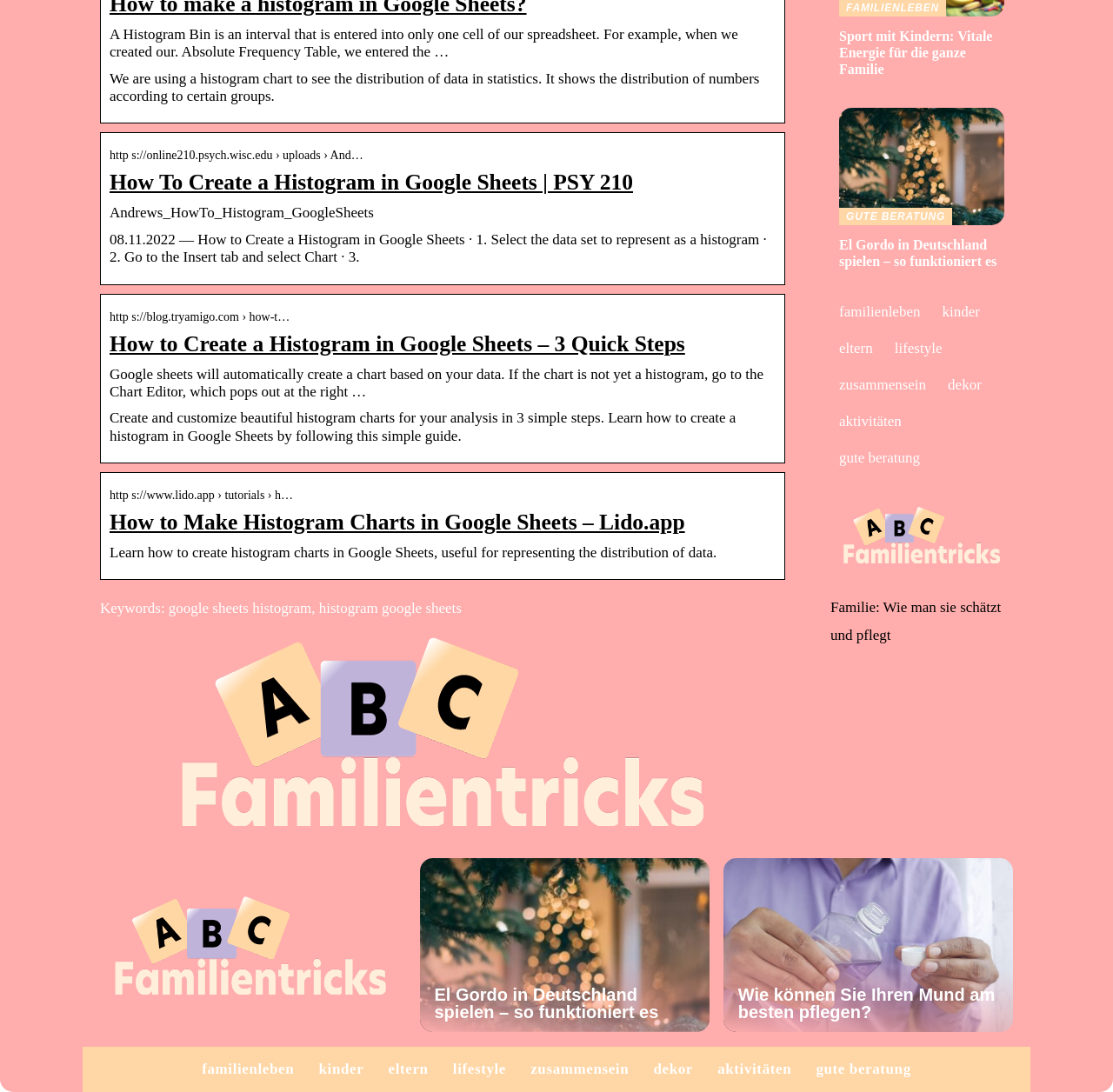Utilize the details in the image to thoroughly answer the following question: How many steps are required to create a histogram in Google Sheets?

According to the webpage, creating a histogram in Google Sheets involves 3 quick steps. The steps are not explicitly mentioned, but the webpage provides a guide on how to create a histogram in Google Sheets.